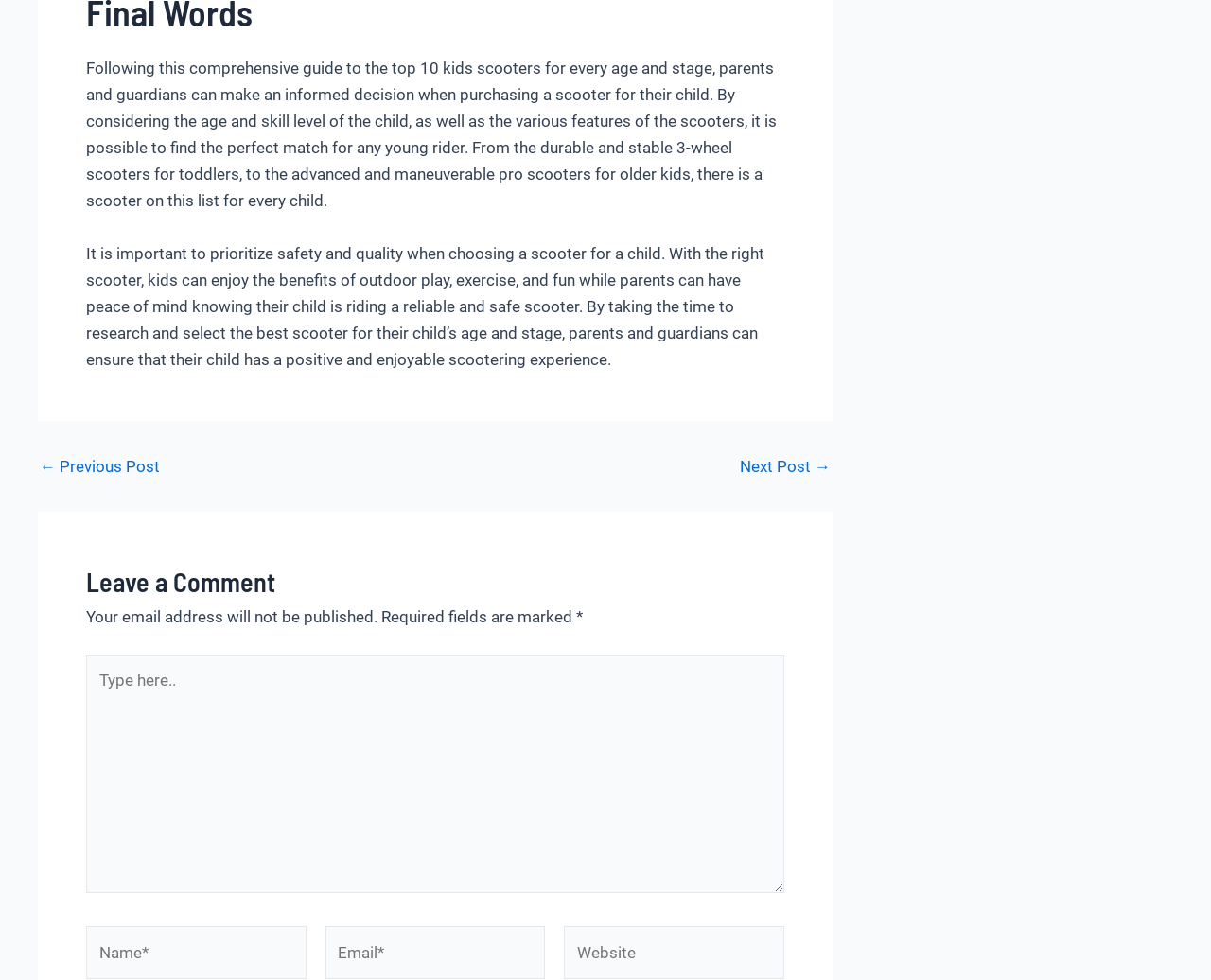What is the purpose of this guide?
Please respond to the question thoroughly and include all relevant details.

The guide provides information about the top 10 kids scooters for every age and stage, considering factors such as age, skill level, and features of the scooters, to help parents make an informed decision when purchasing a scooter for their child.